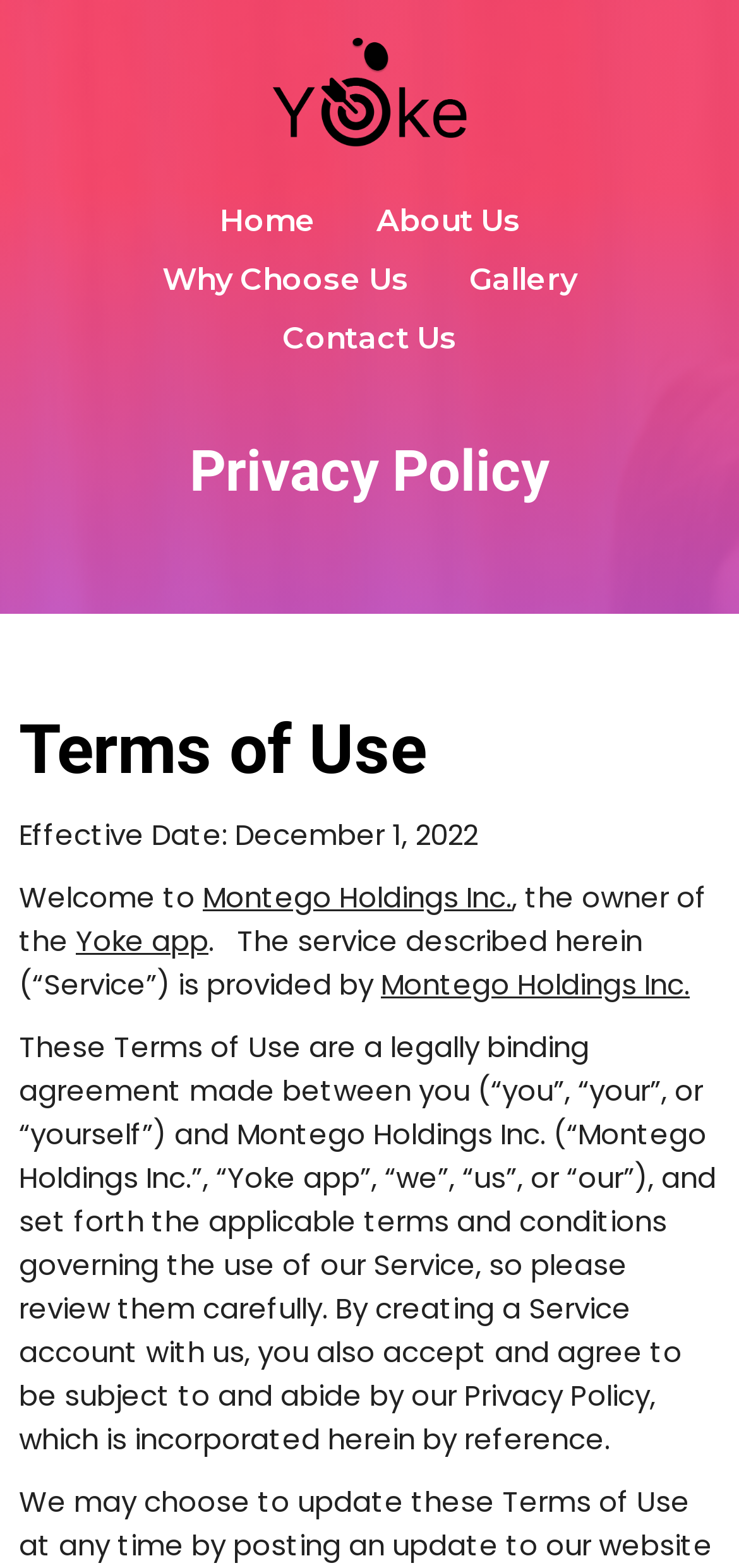What is the name of the service provided by Montego Holdings Inc.?
Refer to the image and provide a one-word or short phrase answer.

Service